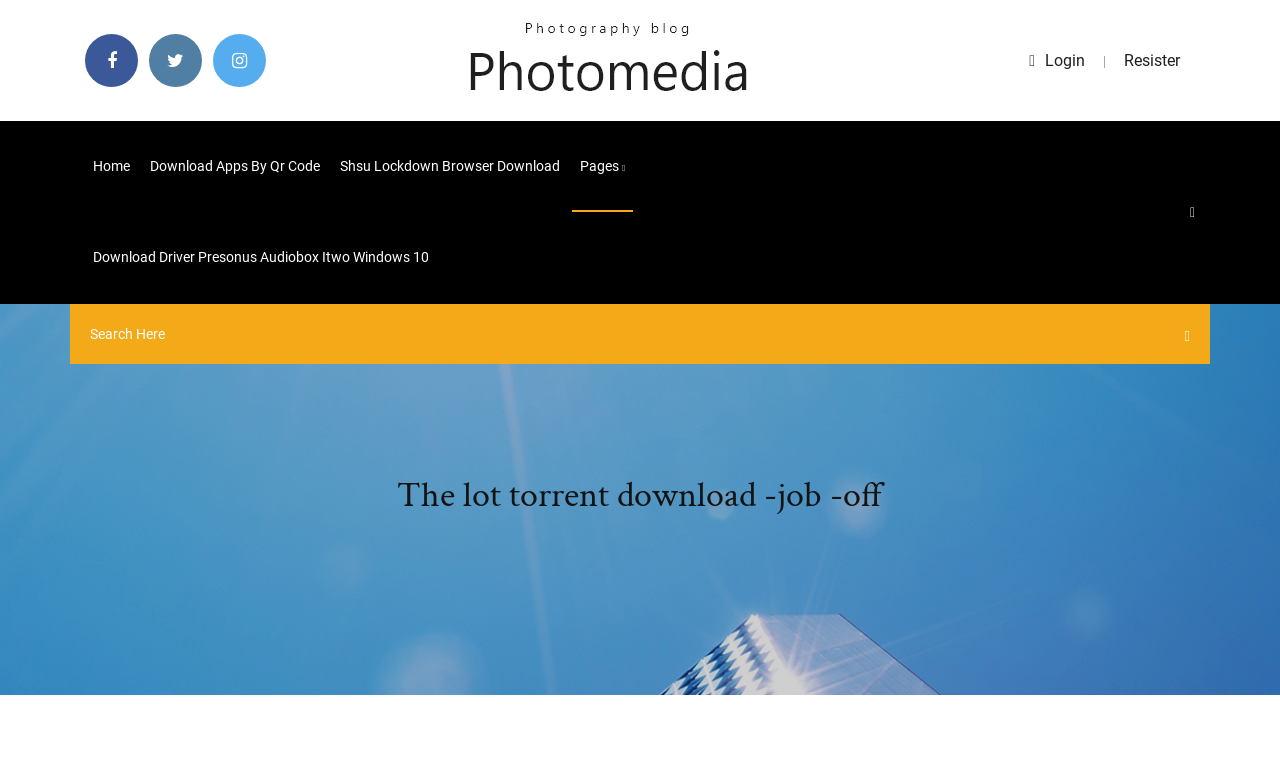Show me the bounding box coordinates of the clickable region to achieve the task as per the instruction: "Register an account".

[0.878, 0.065, 0.922, 0.089]